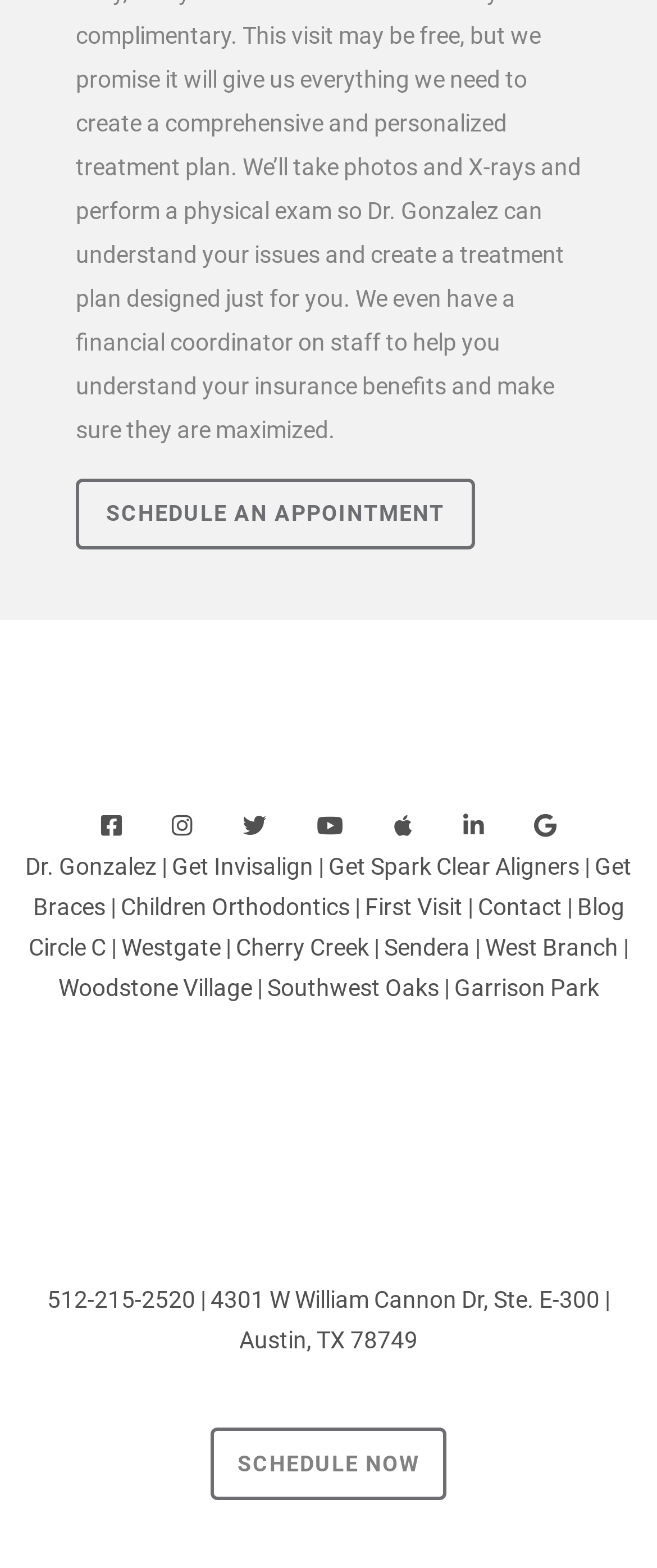Please give a succinct answer to the question in one word or phrase:
What is the purpose of the 'SCHEDULE NOW' button?

To schedule an appointment